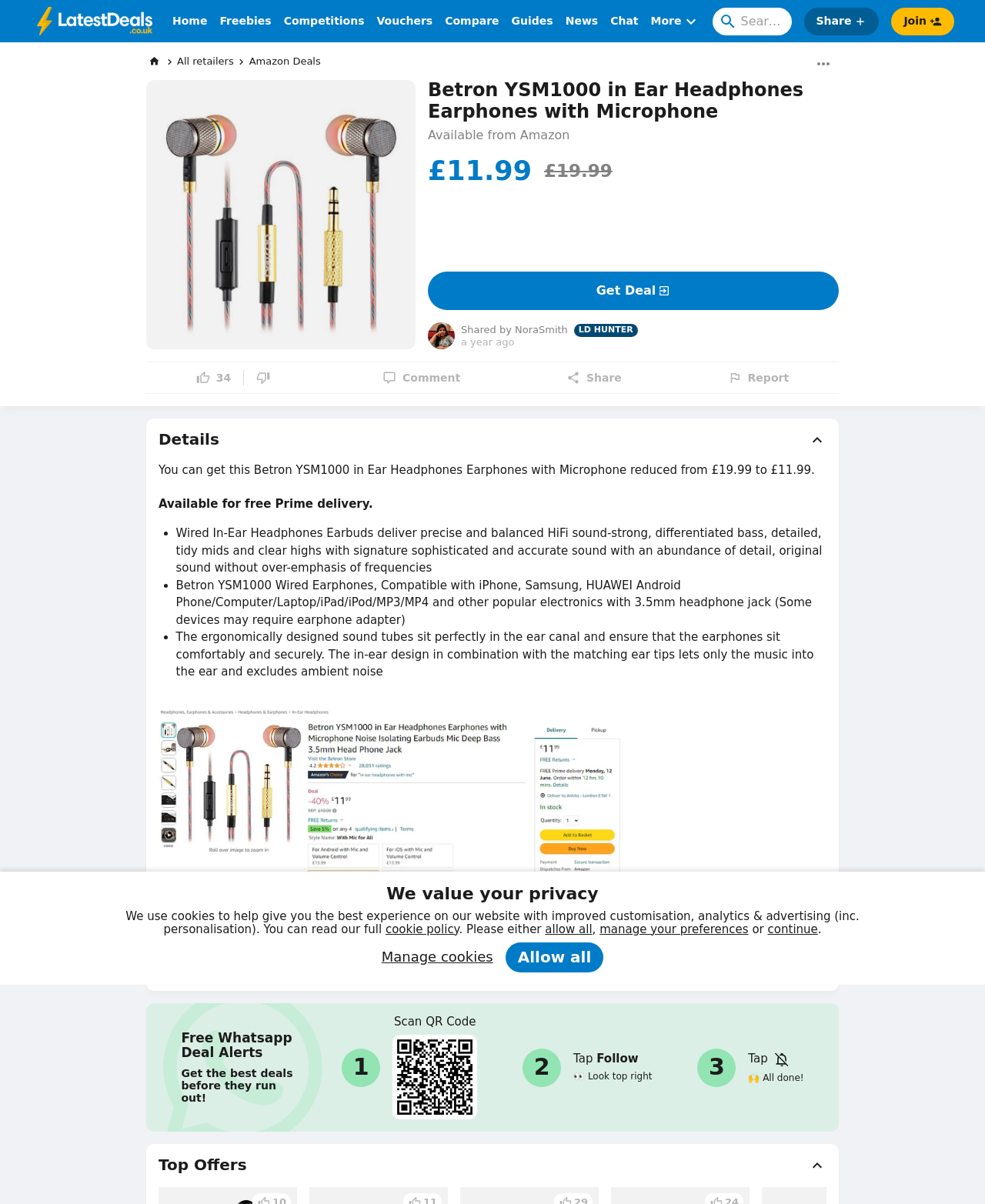Identify the bounding box for the element characterized by the following description: "Competitions".

[0.288, 0.006, 0.37, 0.029]